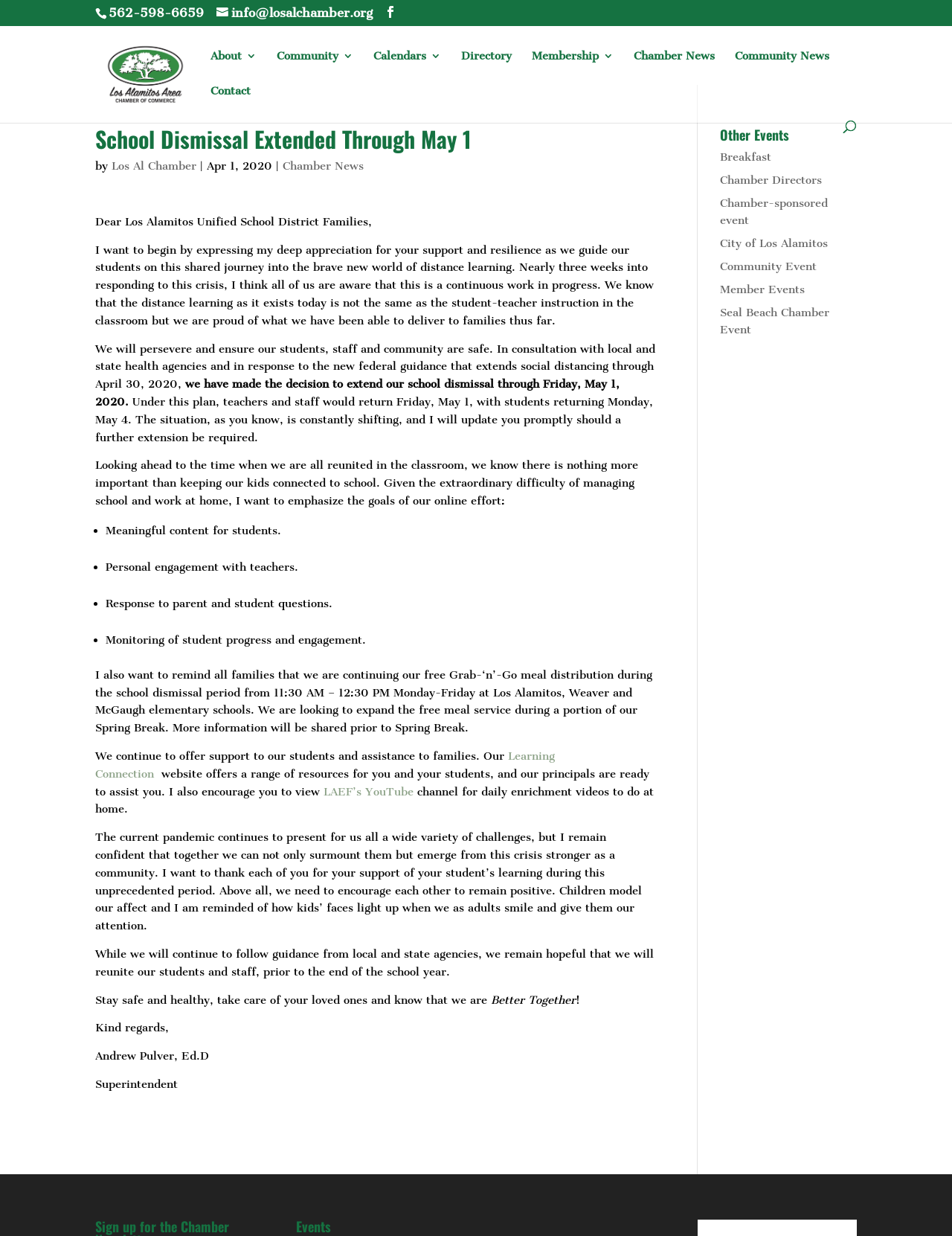Please find the main title text of this webpage.

School Dismissal Extended Through May 1